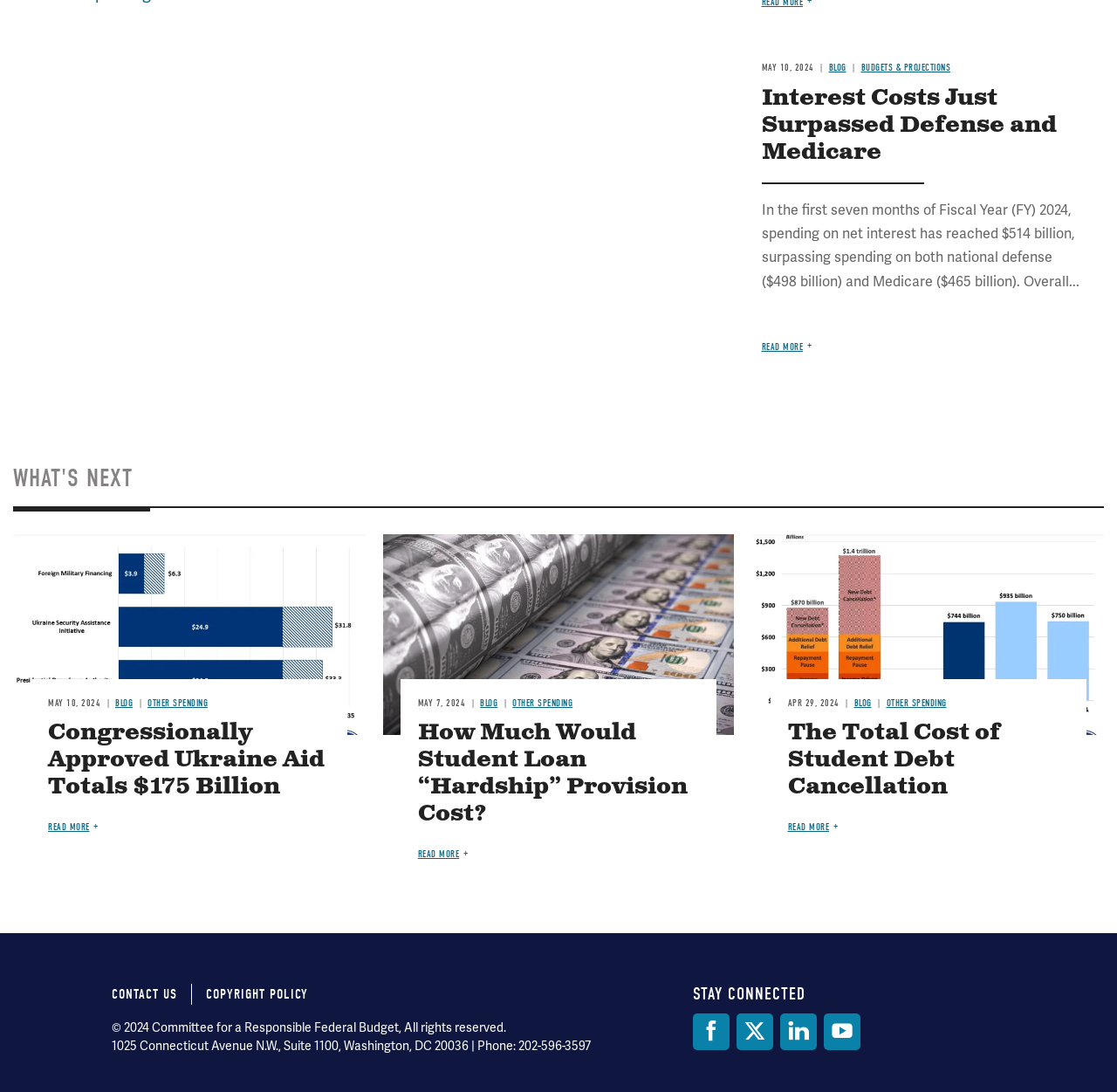What is the phone number of the organization?
Look at the image and answer the question using a single word or phrase.

202-596-3597